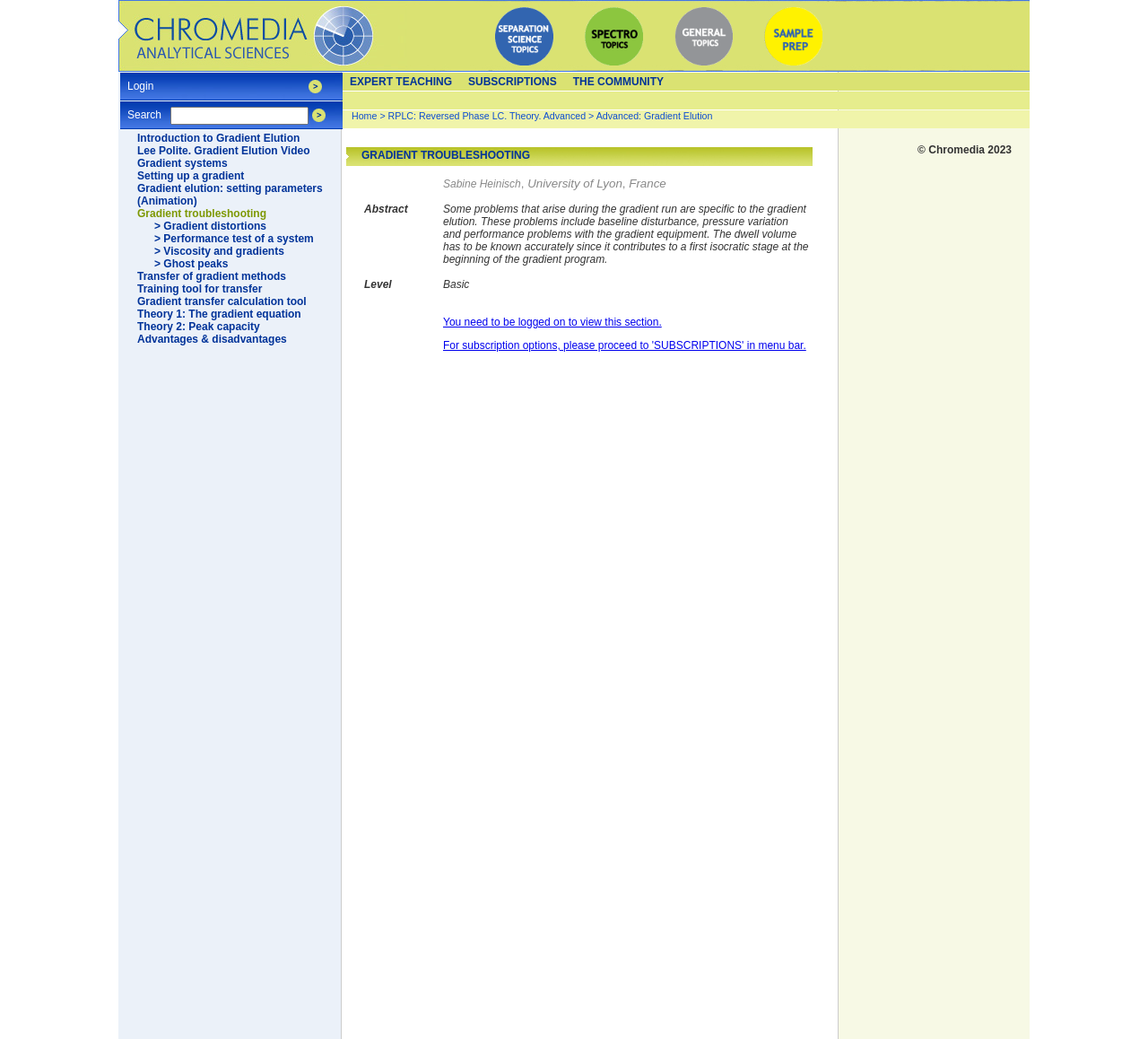Refer to the image and provide an in-depth answer to the question: 
What is the level of the content provided in the webpage?

The webpage mentions the level of the content as 'Basic', which is indicated in the section below the abstract, where it says 'Level: Basic'.